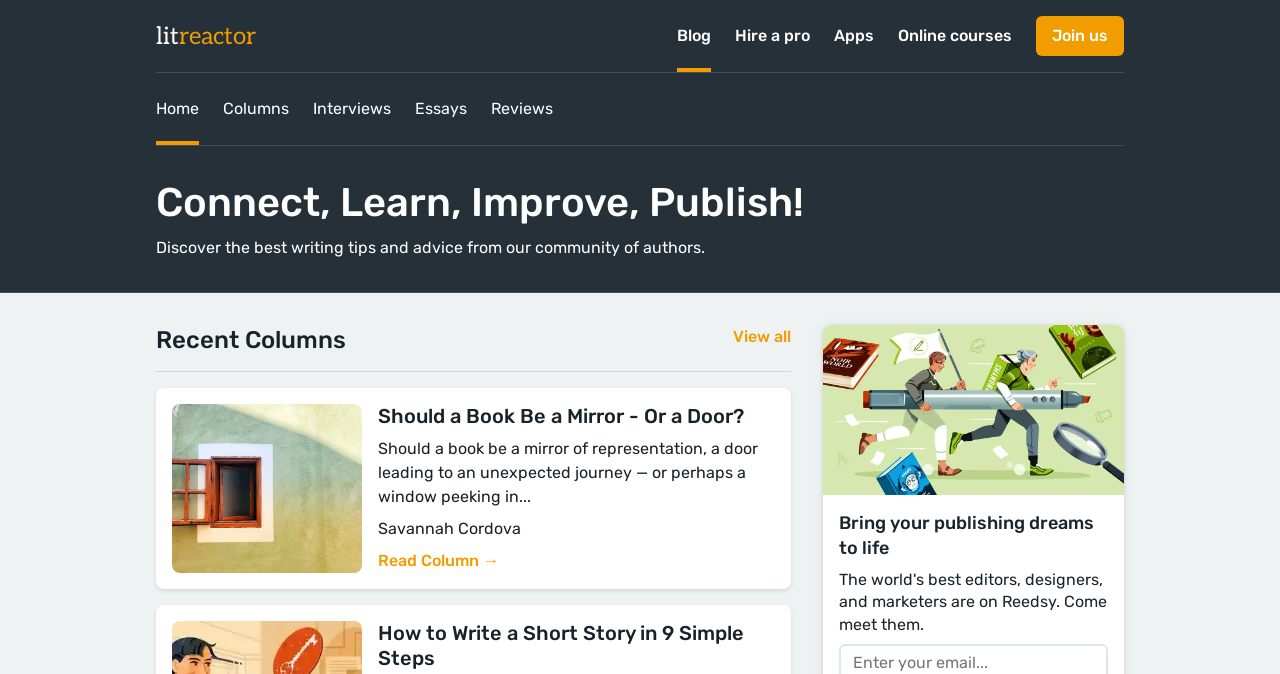Pinpoint the bounding box coordinates of the area that should be clicked to complete the following instruction: "Learn about 'How to Write a Short Story in 9 Simple Steps'". The coordinates must be given as four float numbers between 0 and 1, i.e., [left, top, right, bottom].

[0.295, 0.921, 0.581, 0.994]